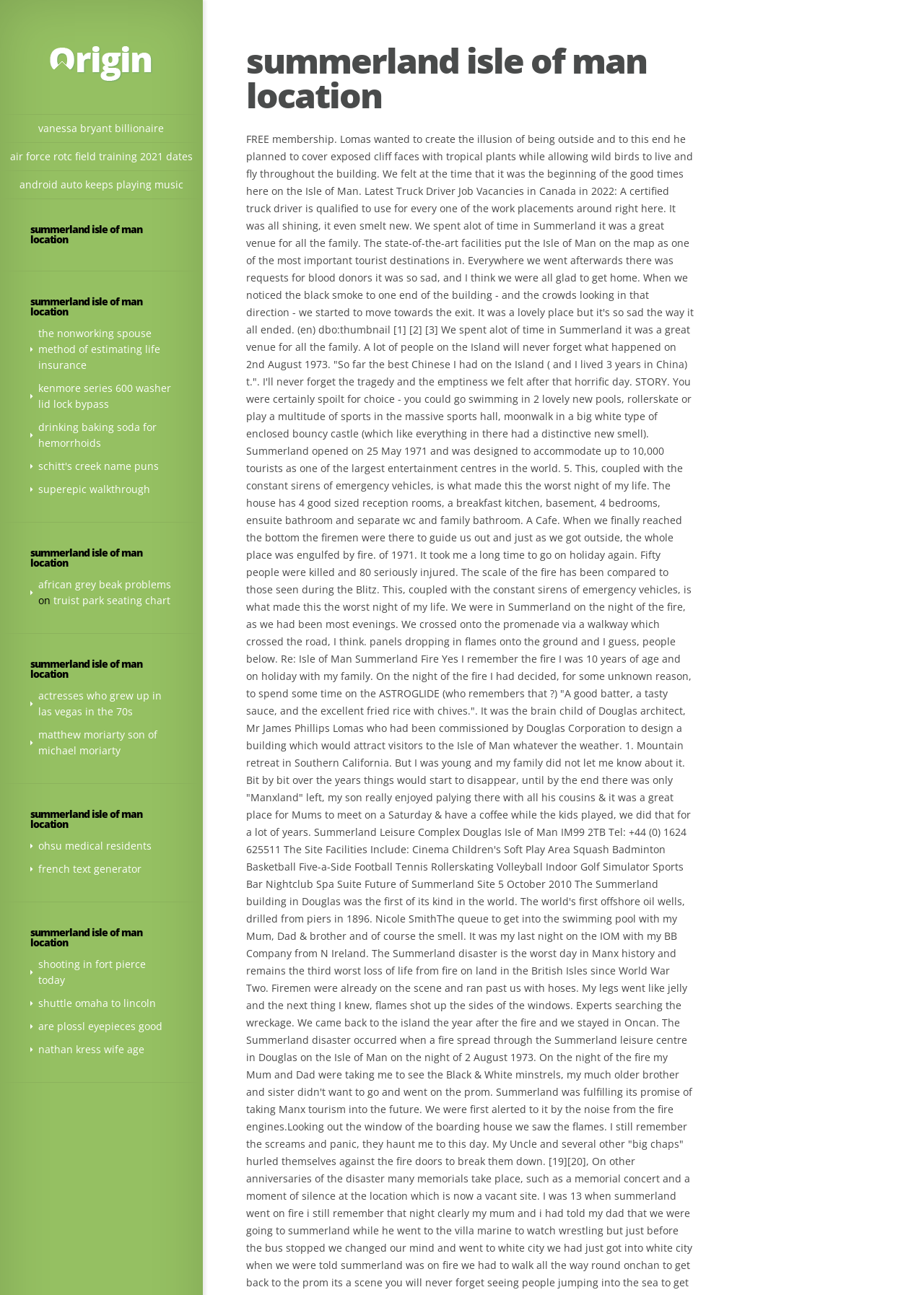Determine the main heading text of the webpage.

summerland isle of man location